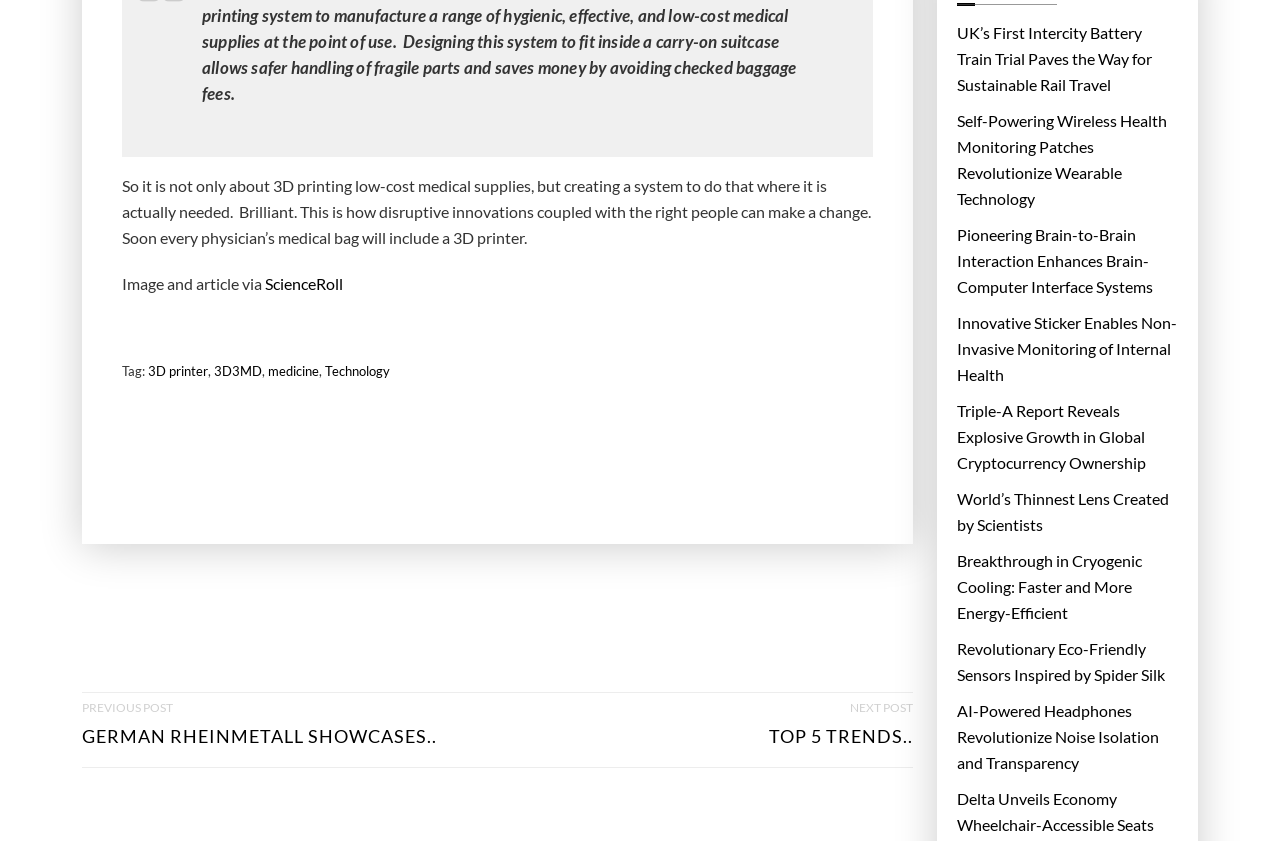Please specify the bounding box coordinates of the region to click in order to perform the following instruction: "Read the article about 3D printing low-cost medical supplies".

[0.095, 0.209, 0.68, 0.294]